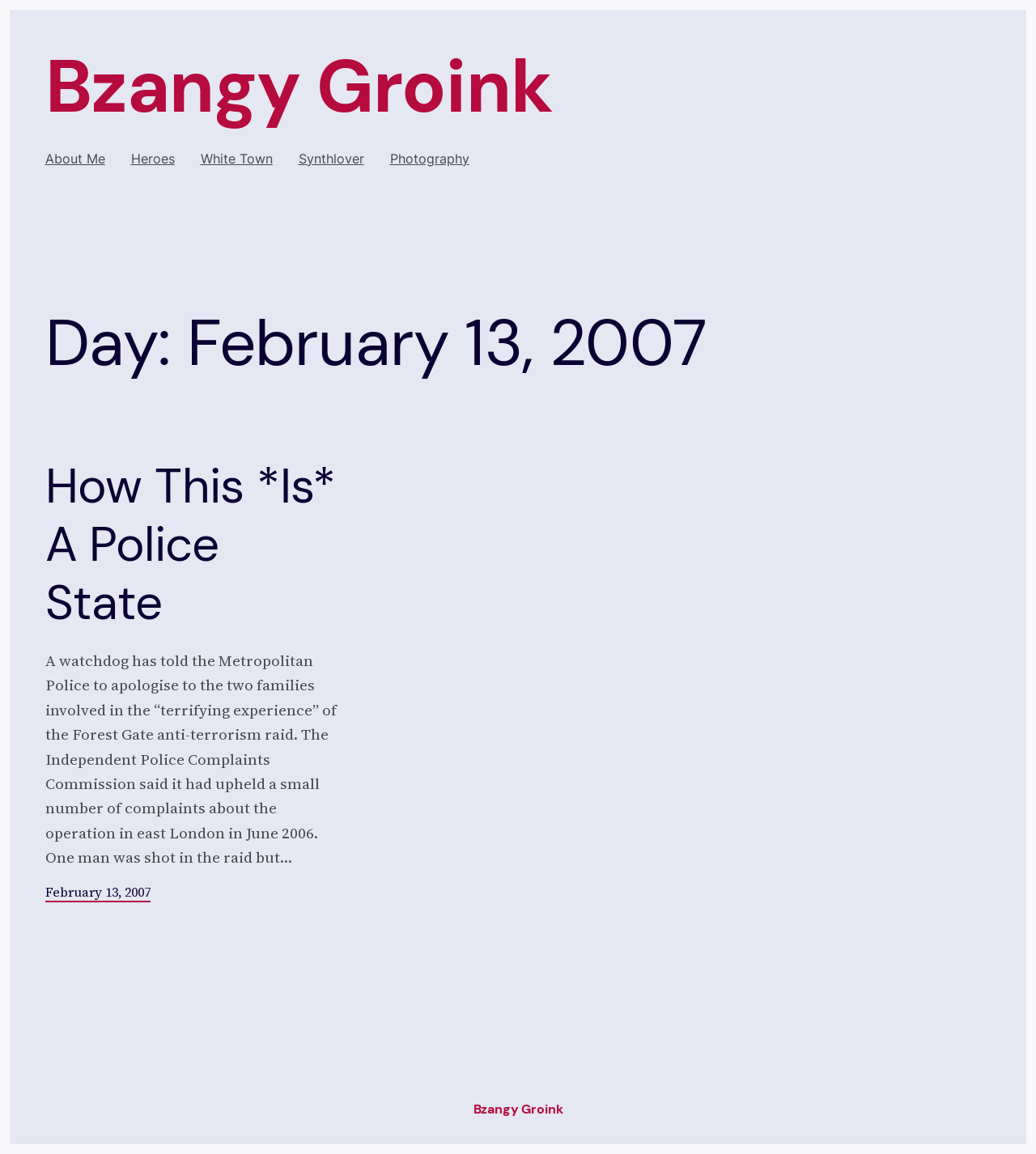Can you extract the headline from the webpage for me?

Day: February 13, 2007